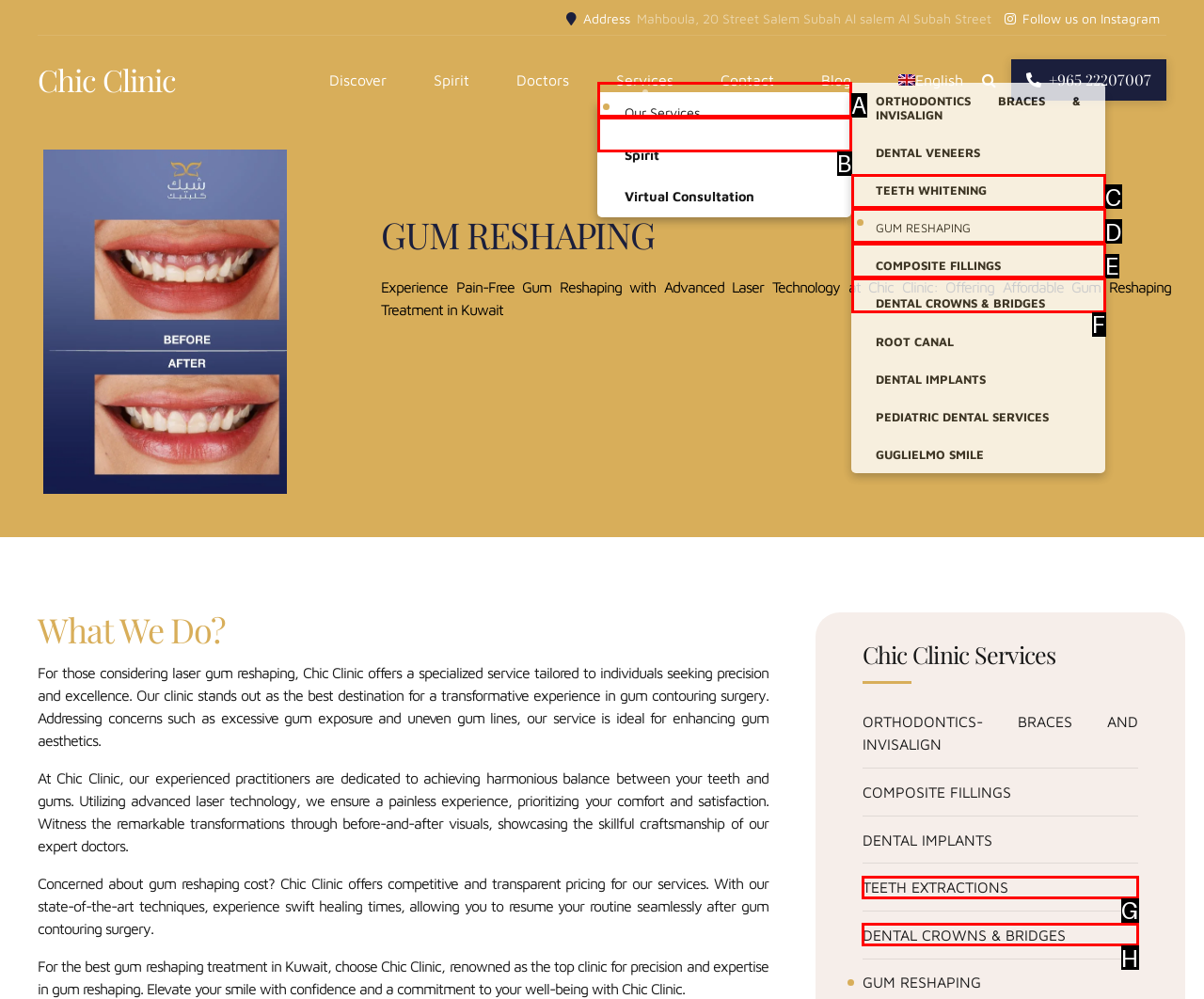From the description: TEETH WHITENING, select the HTML element that fits best. Reply with the letter of the appropriate option.

C